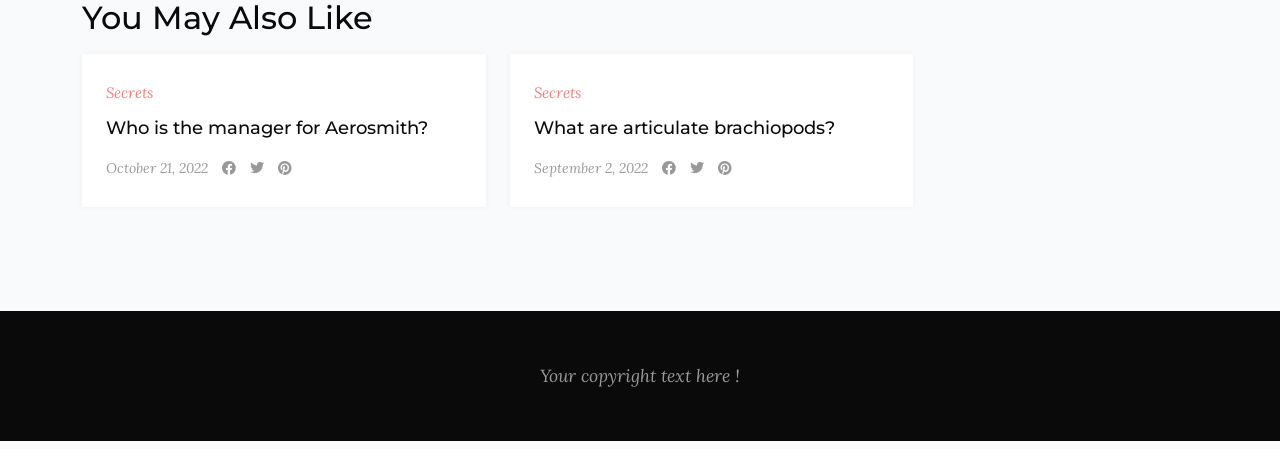Provide the bounding box coordinates of the HTML element this sentence describes: "Secrets". The bounding box coordinates consist of four float numbers between 0 and 1, i.e., [left, top, right, bottom].

[0.417, 0.173, 0.454, 0.24]